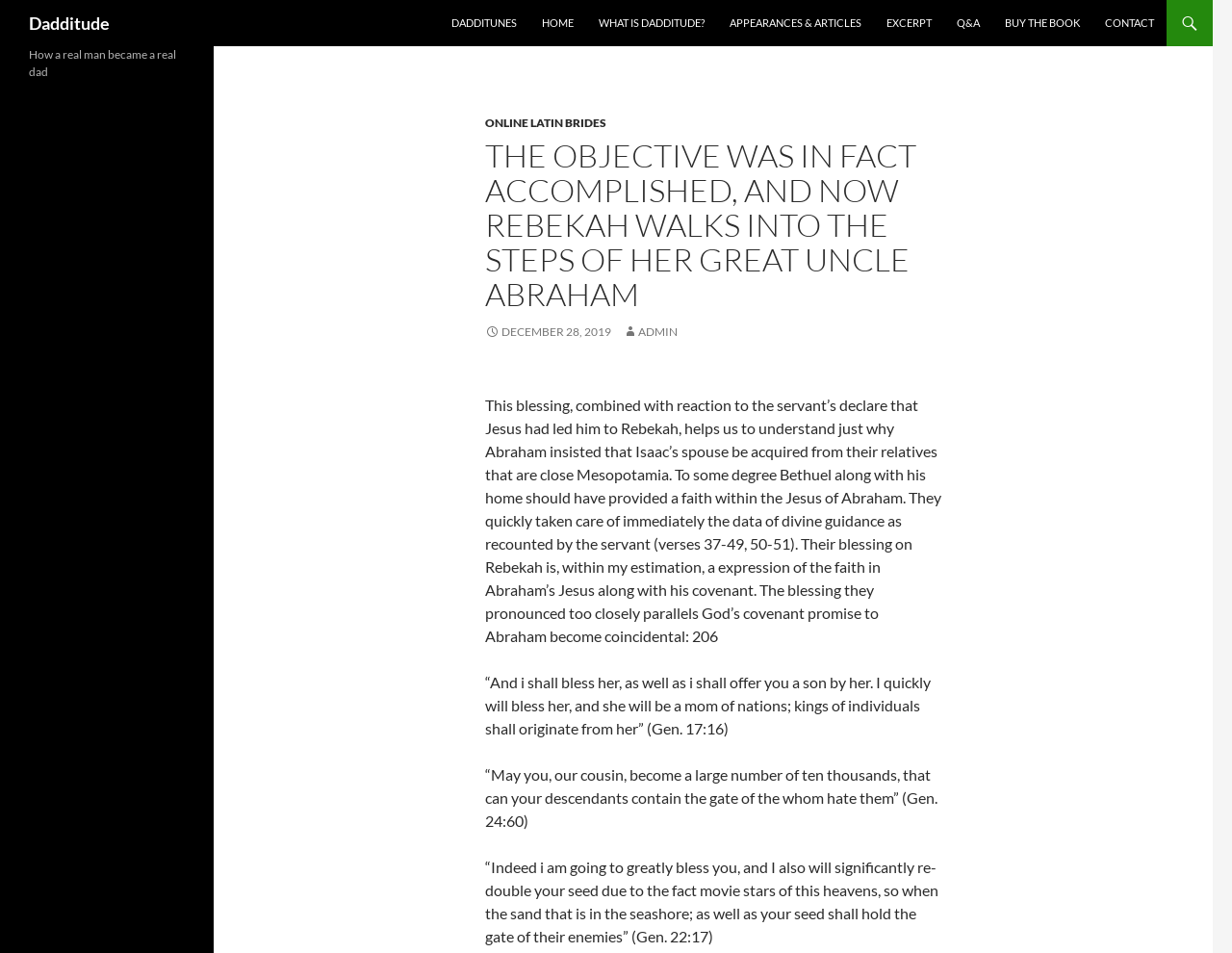Determine the bounding box coordinates of the clickable element necessary to fulfill the instruction: "Read the article 'THE OBJECTIVE WAS IN FACT ACCOMPLISHED, AND NOW REBEKAH WALKS INTO THE STEPS OF HER GREAT UNCLE ABRAHAM'". Provide the coordinates as four float numbers within the 0 to 1 range, i.e., [left, top, right, bottom].

[0.394, 0.145, 0.764, 0.327]